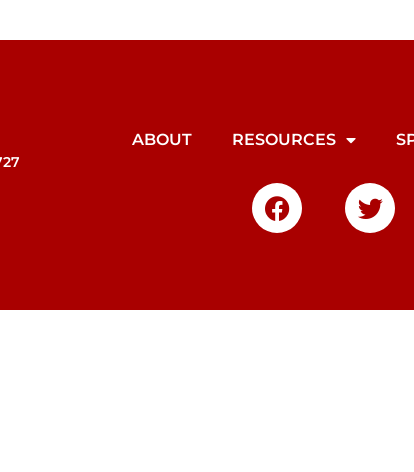What is the purpose of the navigation links?
Refer to the image and give a detailed answer to the question.

The navigation links, such as 'ABOUT', 'RESOURCES', and 'SPONSORS', are placed at the top of the webpage to guide users to different sections of the site, facilitating easy access to information.